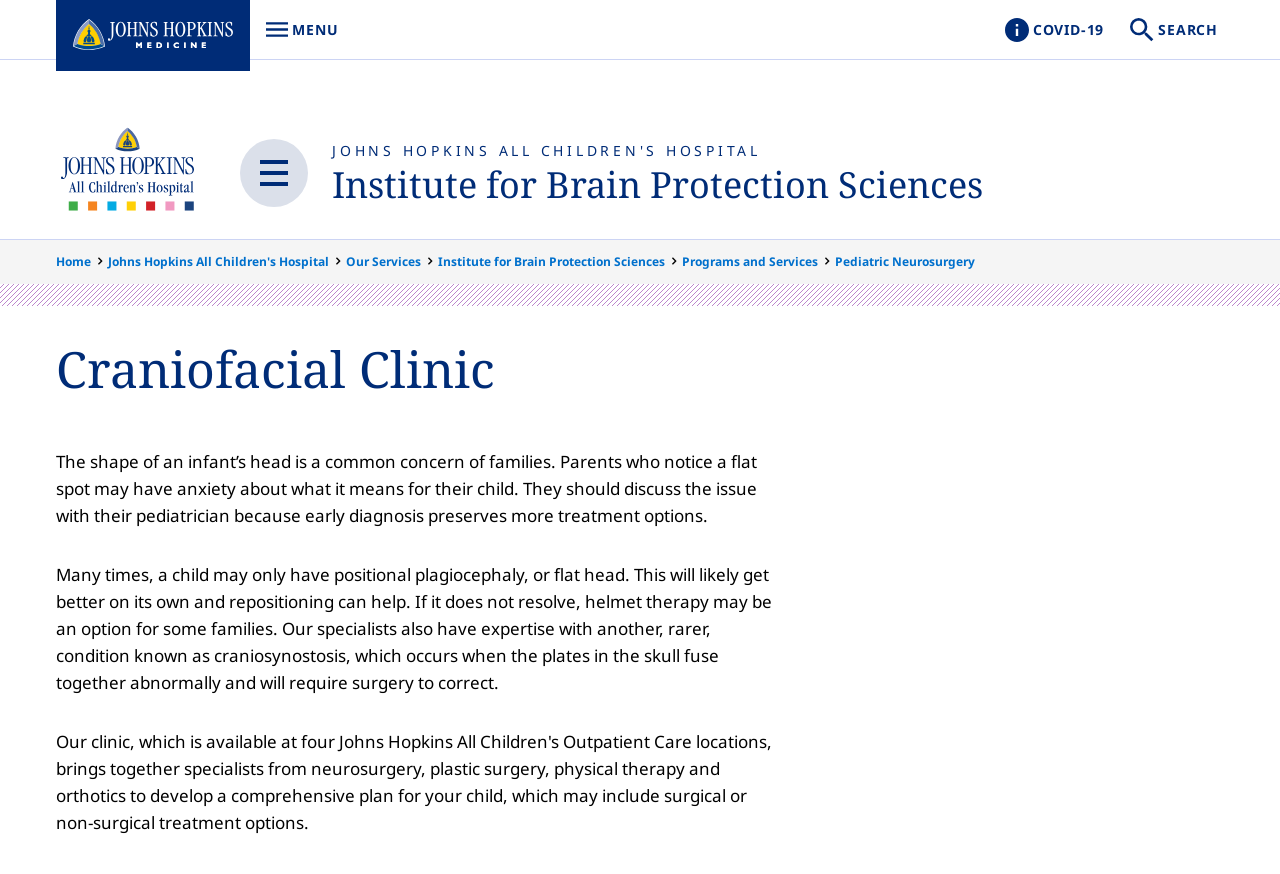What is the principal heading displayed on the webpage?

Institute for Brain Protection Sciences